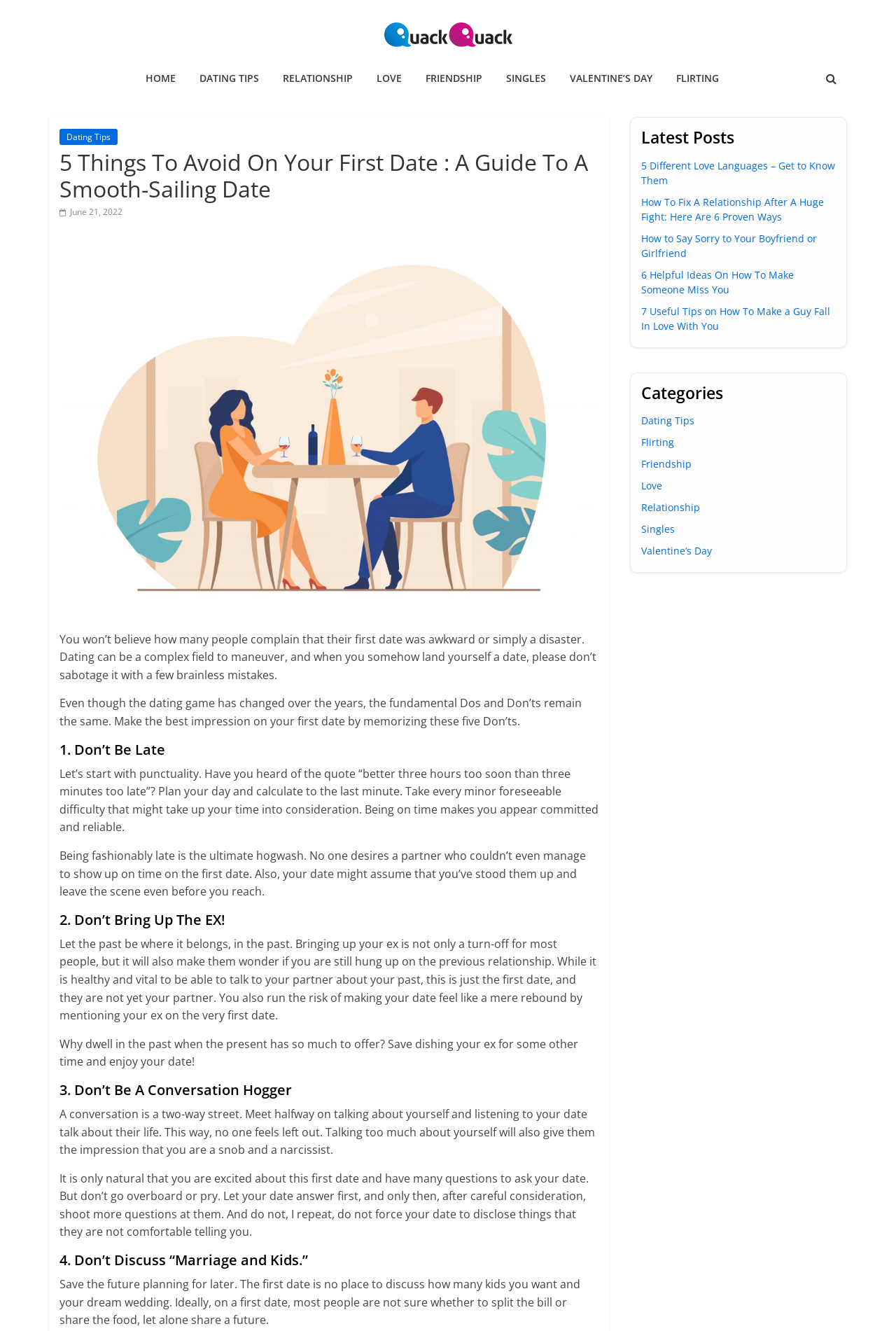What is the topic of the latest post mentioned on the webpage?
Provide a detailed answer to the question using information from the image.

The latest post mentioned on the webpage is '5 Different Love Languages – Get to Know Them', which is listed under the 'Latest Posts' section.